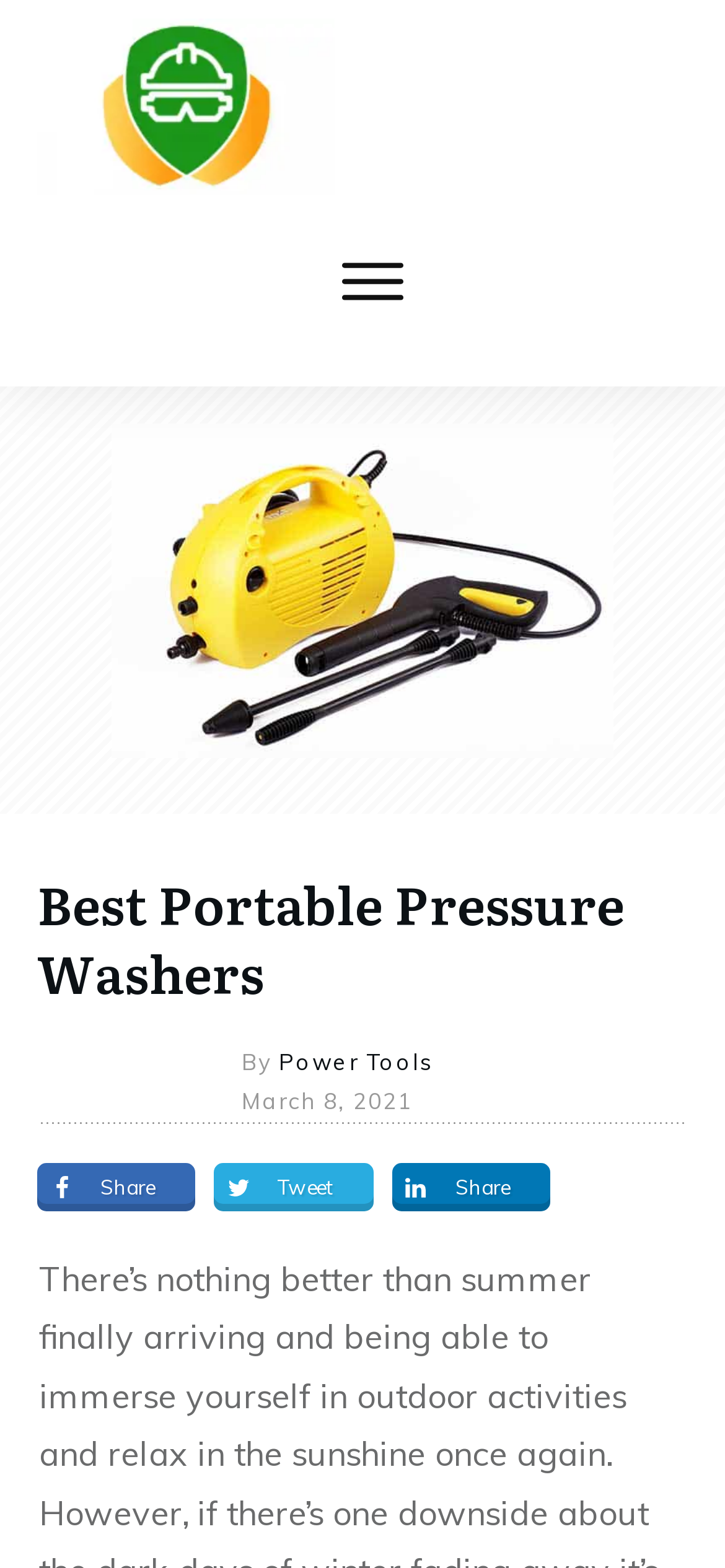Respond to the following query with just one word or a short phrase: 
What is the author of the article?

Power Tools